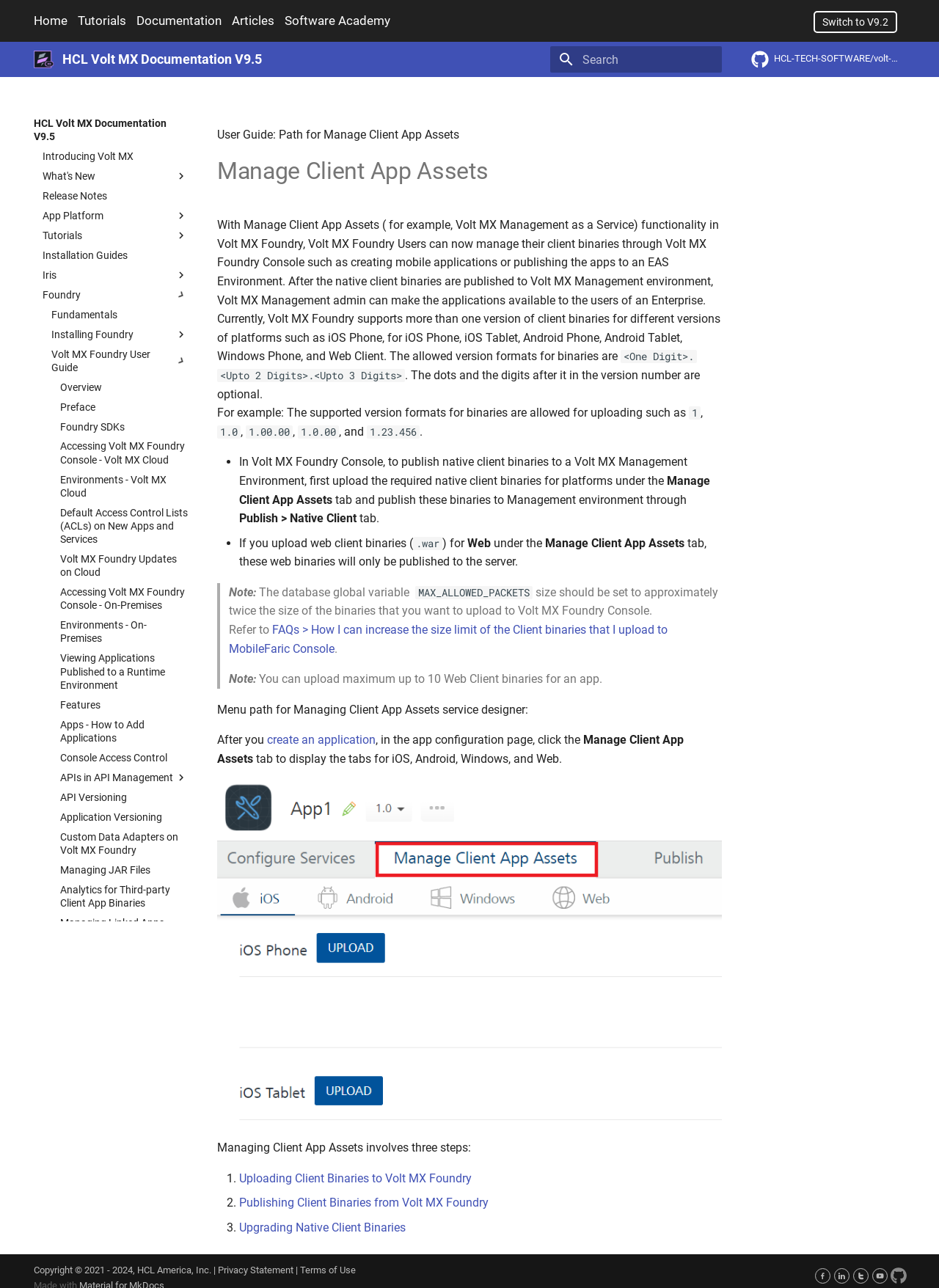Please find the bounding box coordinates of the element that you should click to achieve the following instruction: "Click on the 'Tutorials' link". The coordinates should be presented as four float numbers between 0 and 1: [left, top, right, bottom].

[0.083, 0.009, 0.134, 0.031]